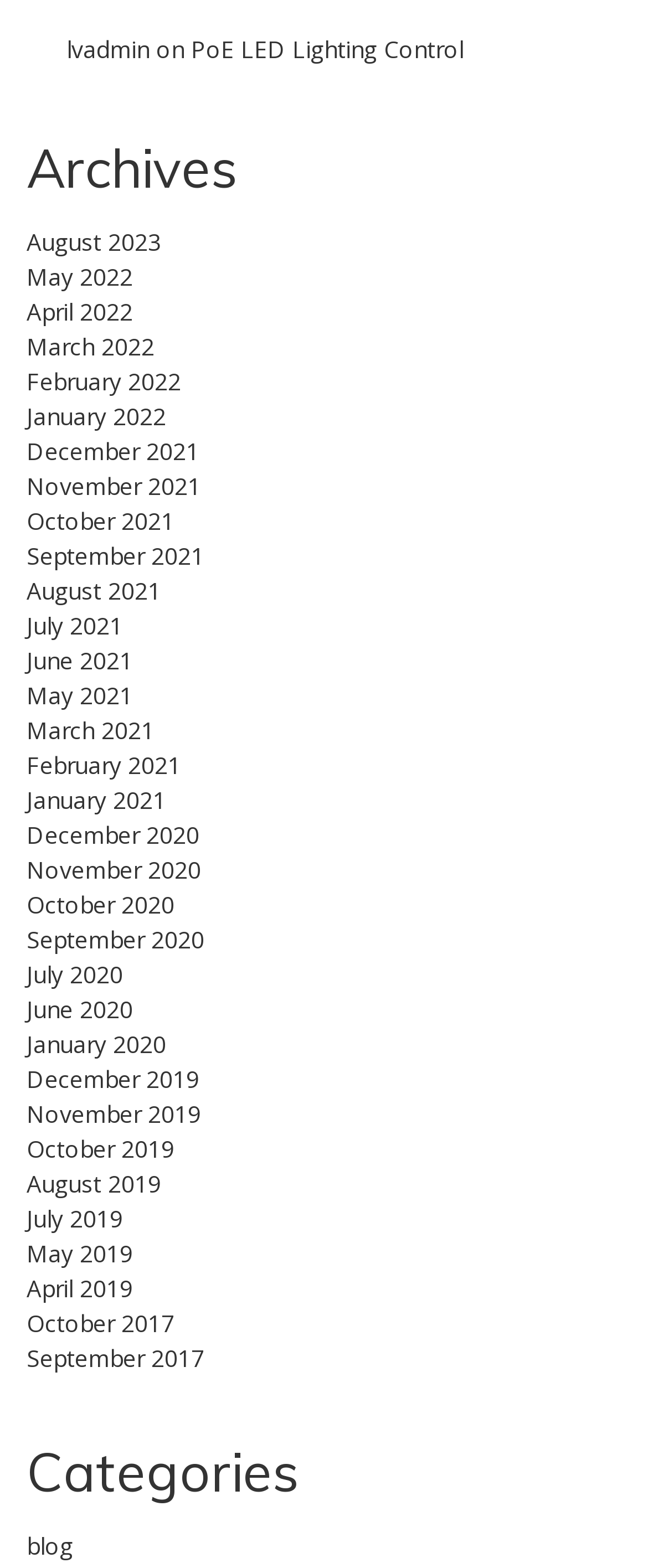Please answer the following question as detailed as possible based on the image: 
How many links are under the 'Archives' heading?

To find the number of links under the 'Archives' heading, I counted the number of link elements under the 'Archives' heading. There are 30 links in total.